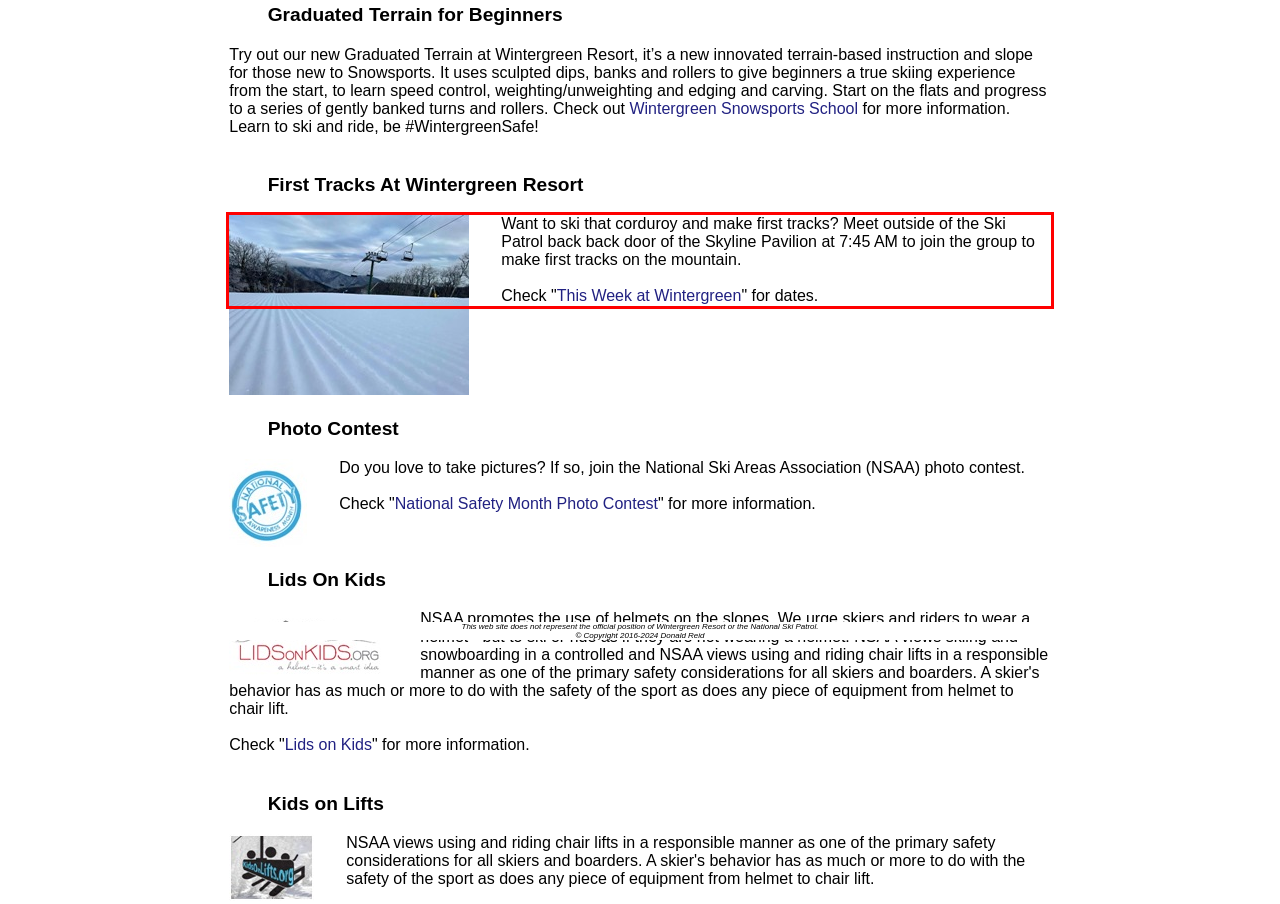Please examine the screenshot of the webpage and read the text present within the red rectangle bounding box.

Want to ski that corduroy and make first tracks? Meet outside of the Ski Patrol back back door of the Skyline Pavilion at 7:45 AM to join the group to make first tracks on the mountain. Check "This Week at Wintergreen" for dates.